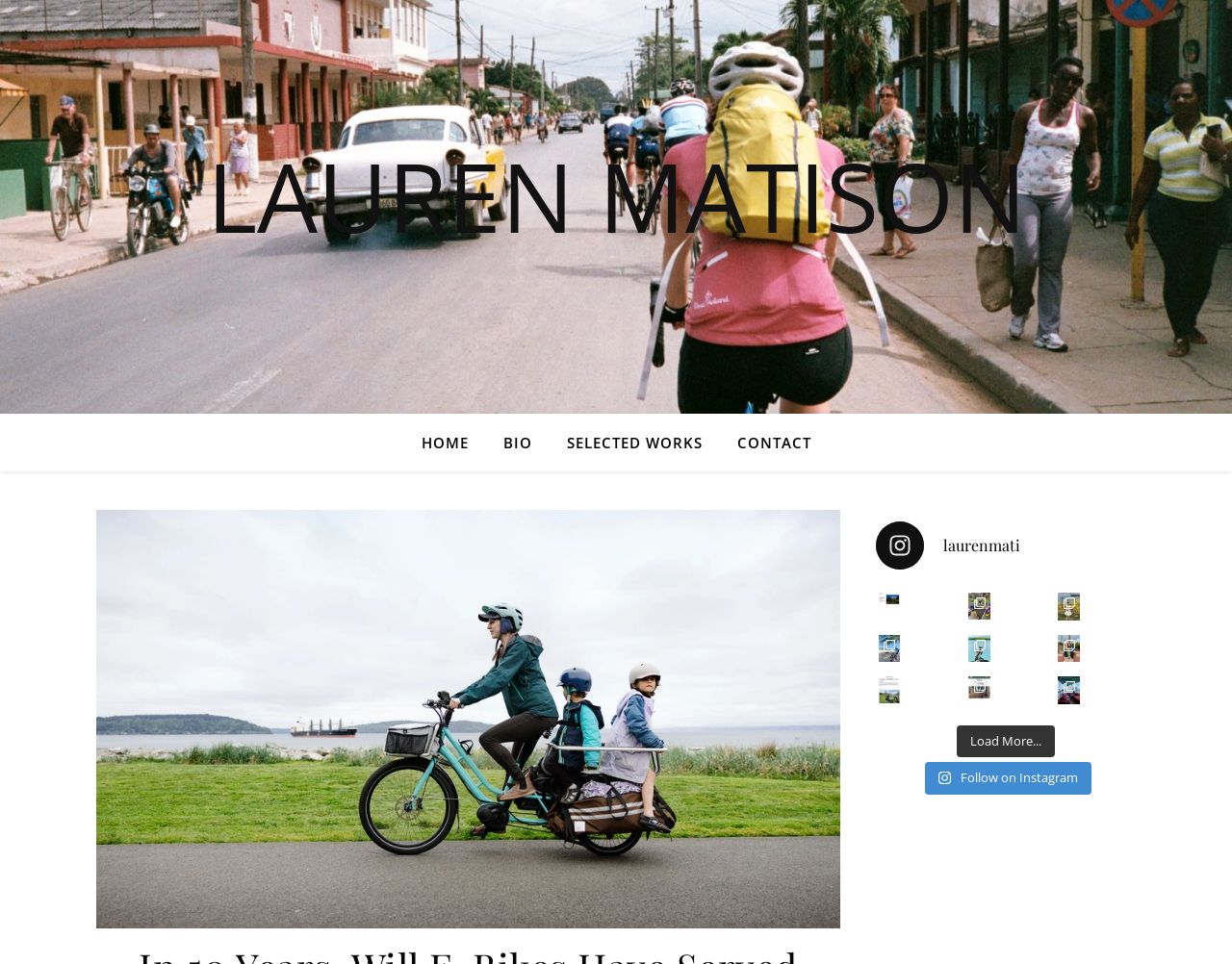What is the name of the travel company mentioned in the third post?
Please answer the question as detailed as possible based on the image.

The third post mentions a travel company called Intrepid Travel, which suggests that the company is involved in the travel experience described in the post.